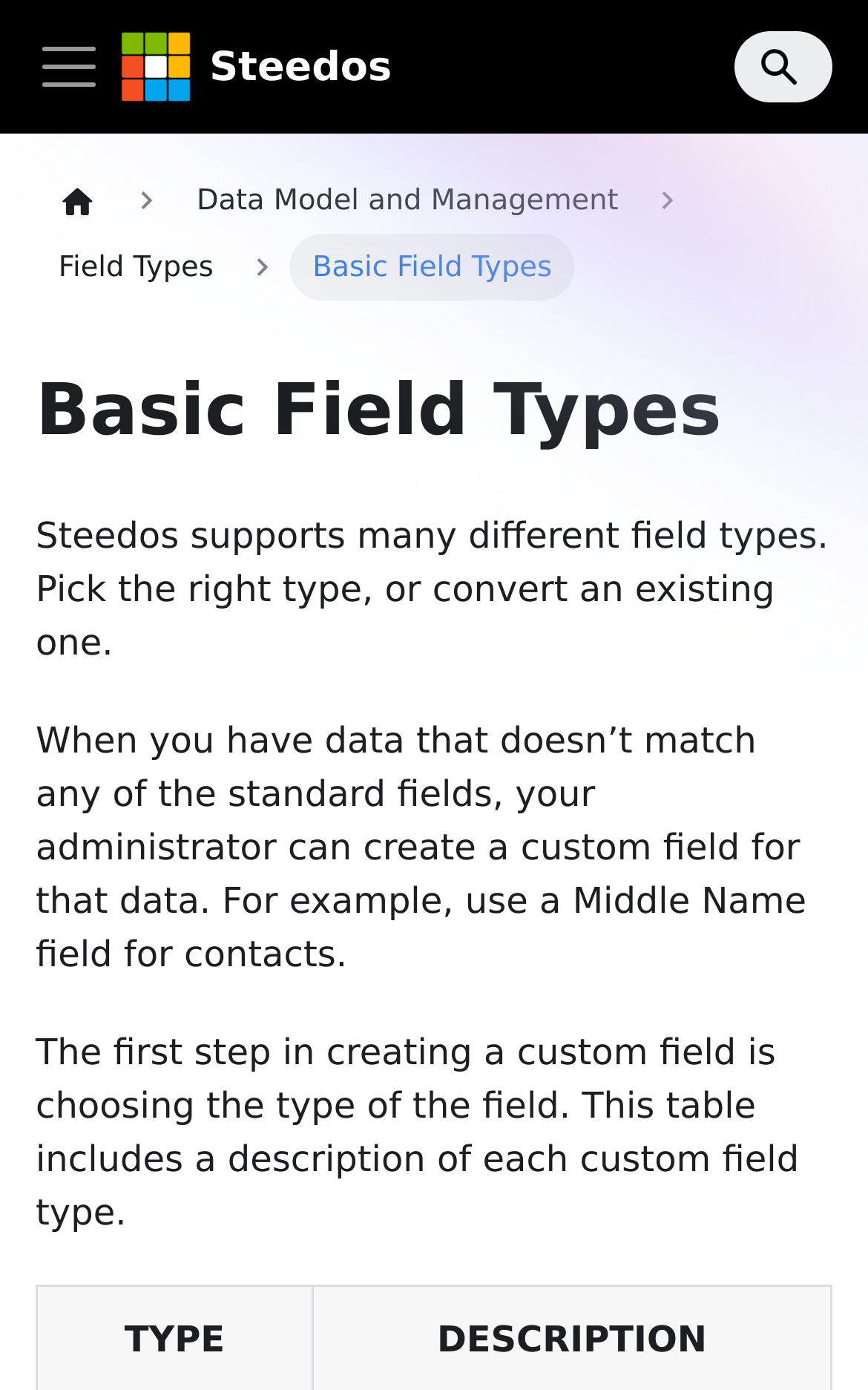Refer to the screenshot and give an in-depth answer to this question: What is the topic of the current webpage?

The current webpage is about basic field types in Steedos, and it provides information on how to choose the right field type or convert an existing one.